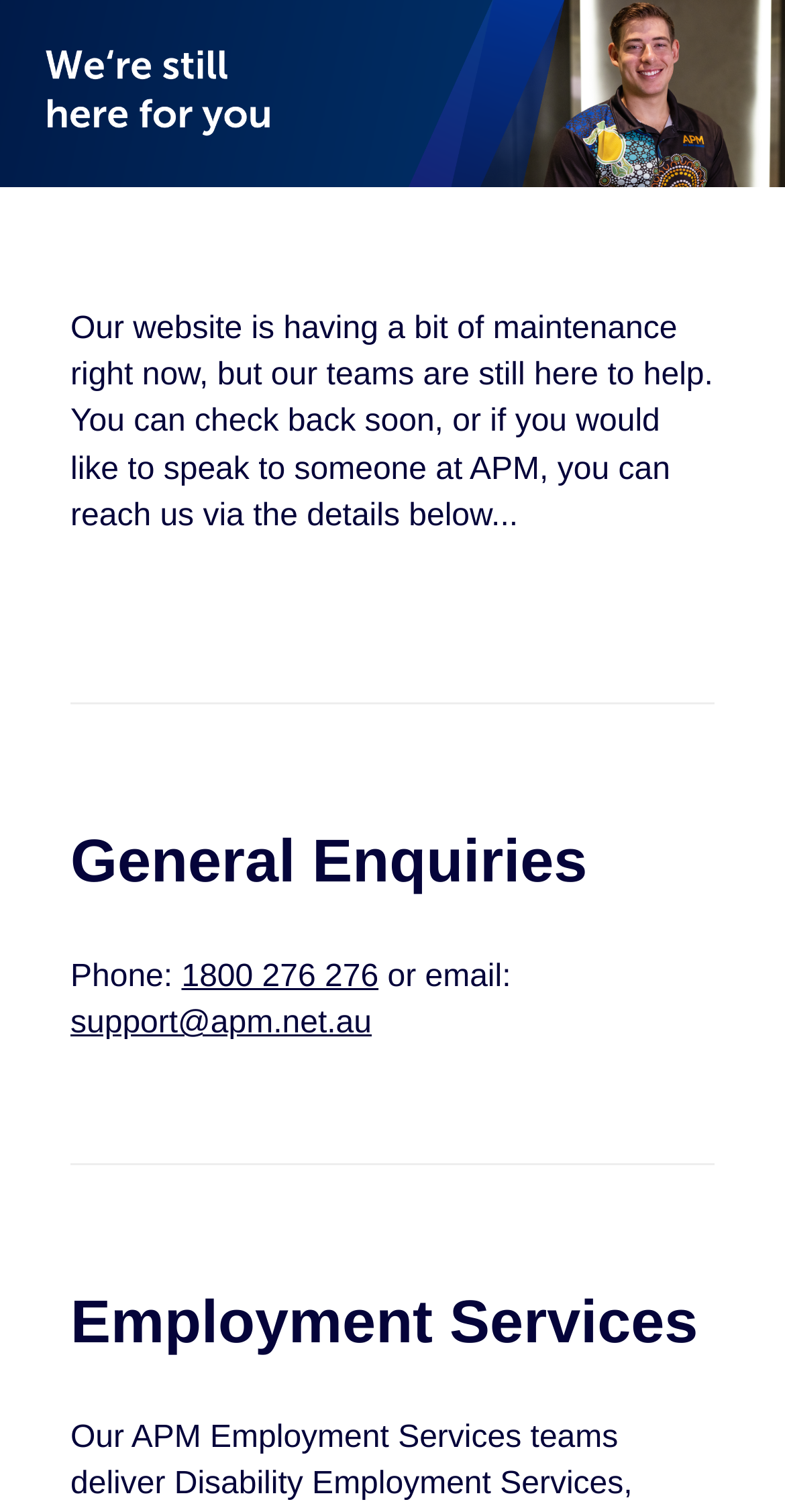Based on the image, give a detailed response to the question: What is the purpose of the separator element?

The separator element with orientation: horizontal is used to separate different sections of the webpage, such as separating the maintenance notice from the contact information and the employment services section.